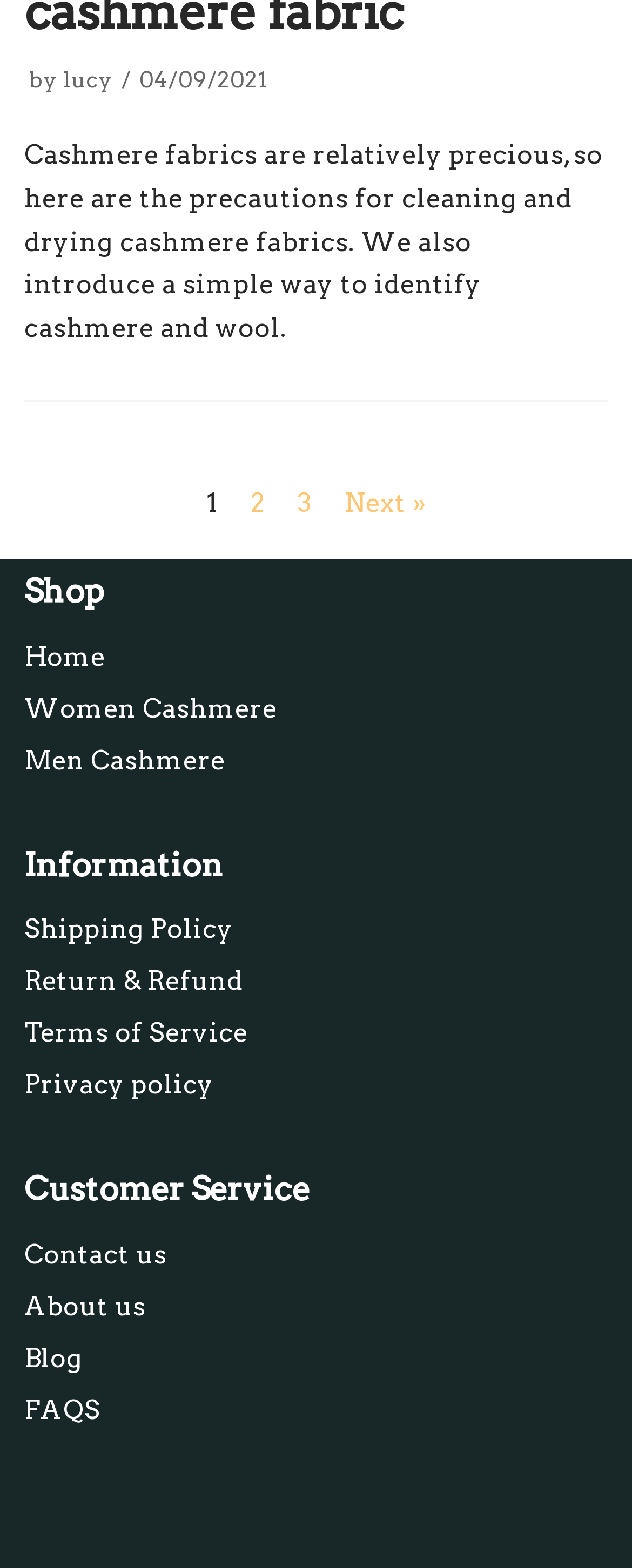Using the information shown in the image, answer the question with as much detail as possible: What type of information is available in the 'Information' section?

The 'Information' section is a category of links that provide information about the website's policies and services. The links 'Shipping Policy', 'Return & Refund', 'Terms of Service', and 'Privacy policy' are all children of the 'Information' section, indicating that they provide information about the website's policies and services.